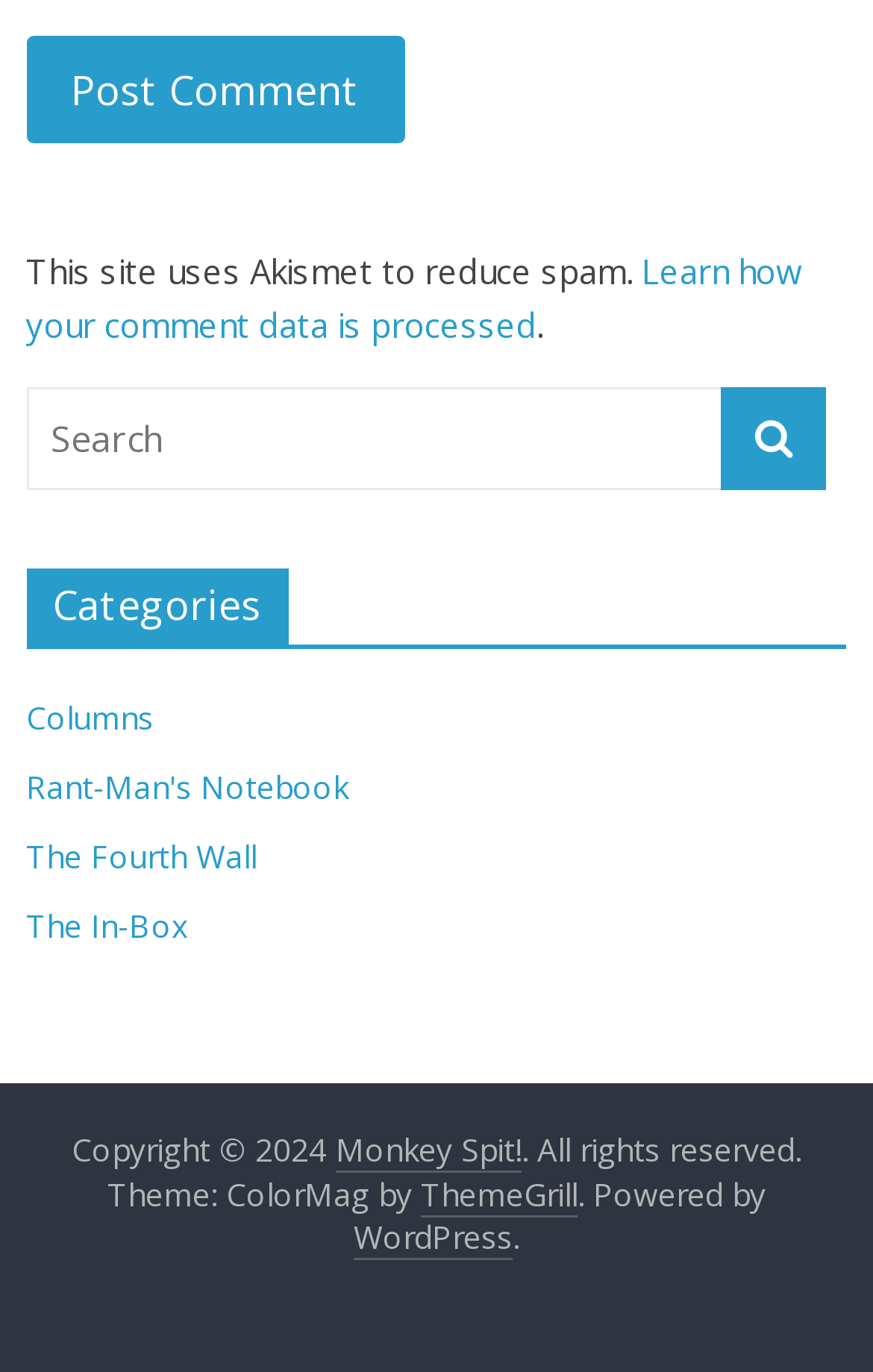What is the theme of the website?
Using the information presented in the image, please offer a detailed response to the question.

The theme of the website can be determined by looking at the text 'Theme: ColorMag by ThemeGrill' which indicates that the theme used is ColorMag.